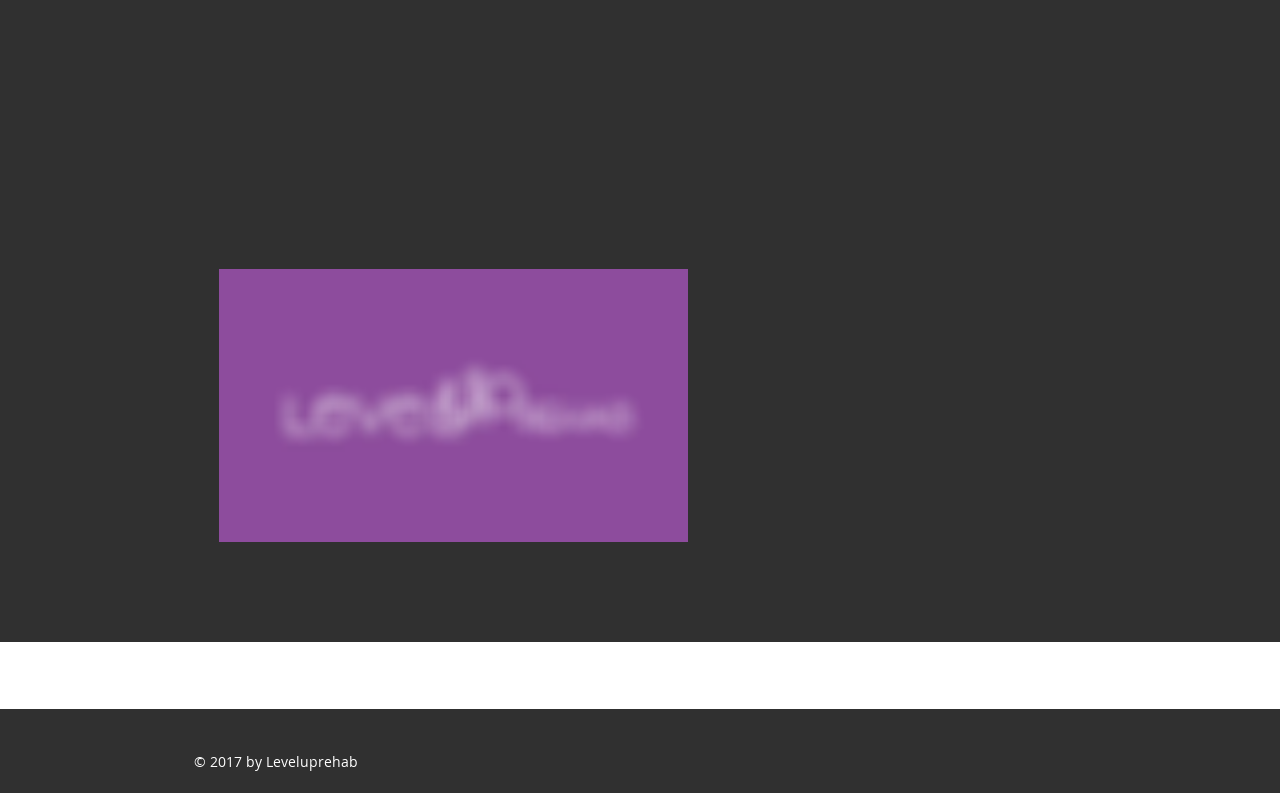Find the bounding box coordinates for the HTML element described in this sentence: "aria-label="Subject" name="subject" placeholder="Subject"". Provide the coordinates as four float numbers between 0 and 1, in the format [left, top, right, bottom].

[0.557, 0.424, 0.82, 0.464]